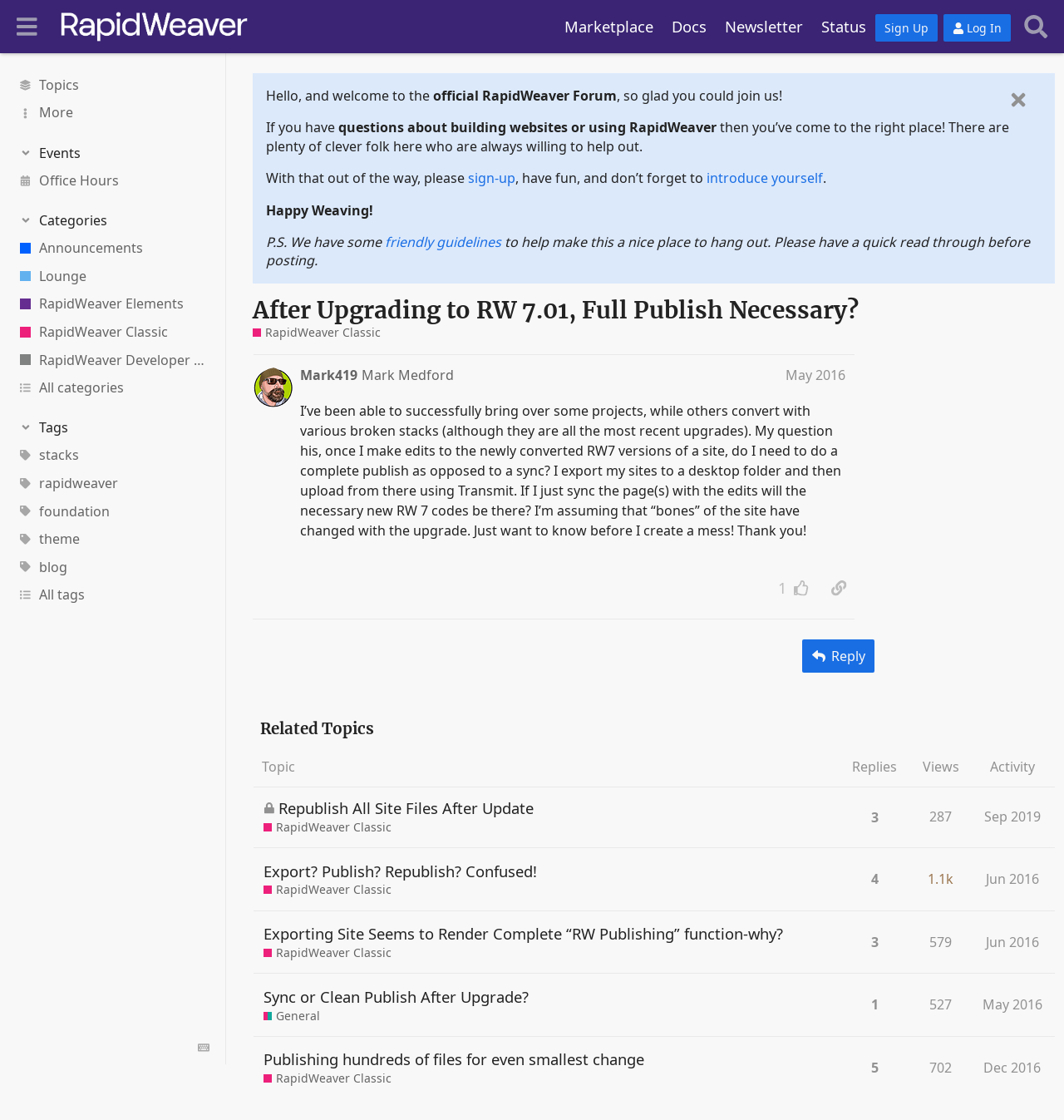Identify the bounding box of the UI element that matches this description: "RapidWeaver Developer Network".

[0.0, 0.309, 0.212, 0.334]